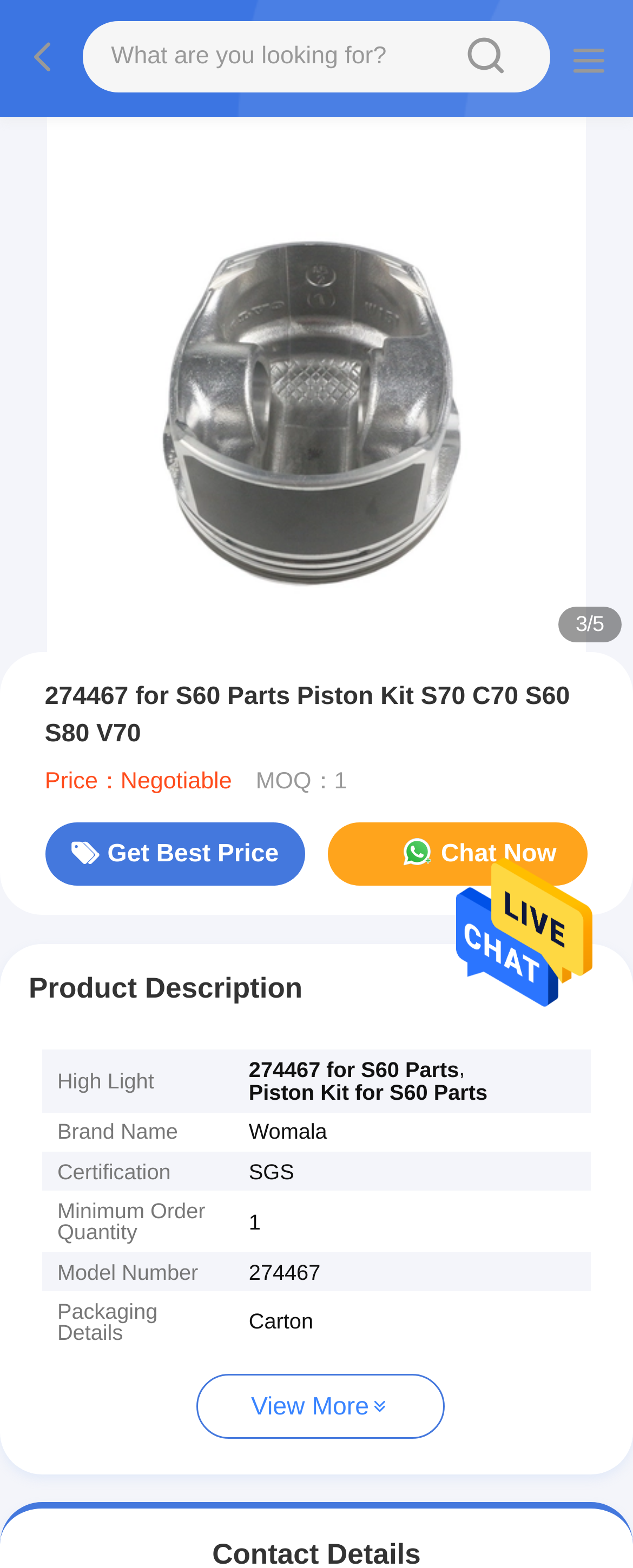Using the webpage screenshot, find the UI element described by parent_node: sousou text. Provide the bounding box coordinates in the format (top-left x, top-left y, bottom-right x, bottom-right y), ensuring all values are floating point numbers between 0 and 1.

[0.034, 0.014, 0.13, 0.061]